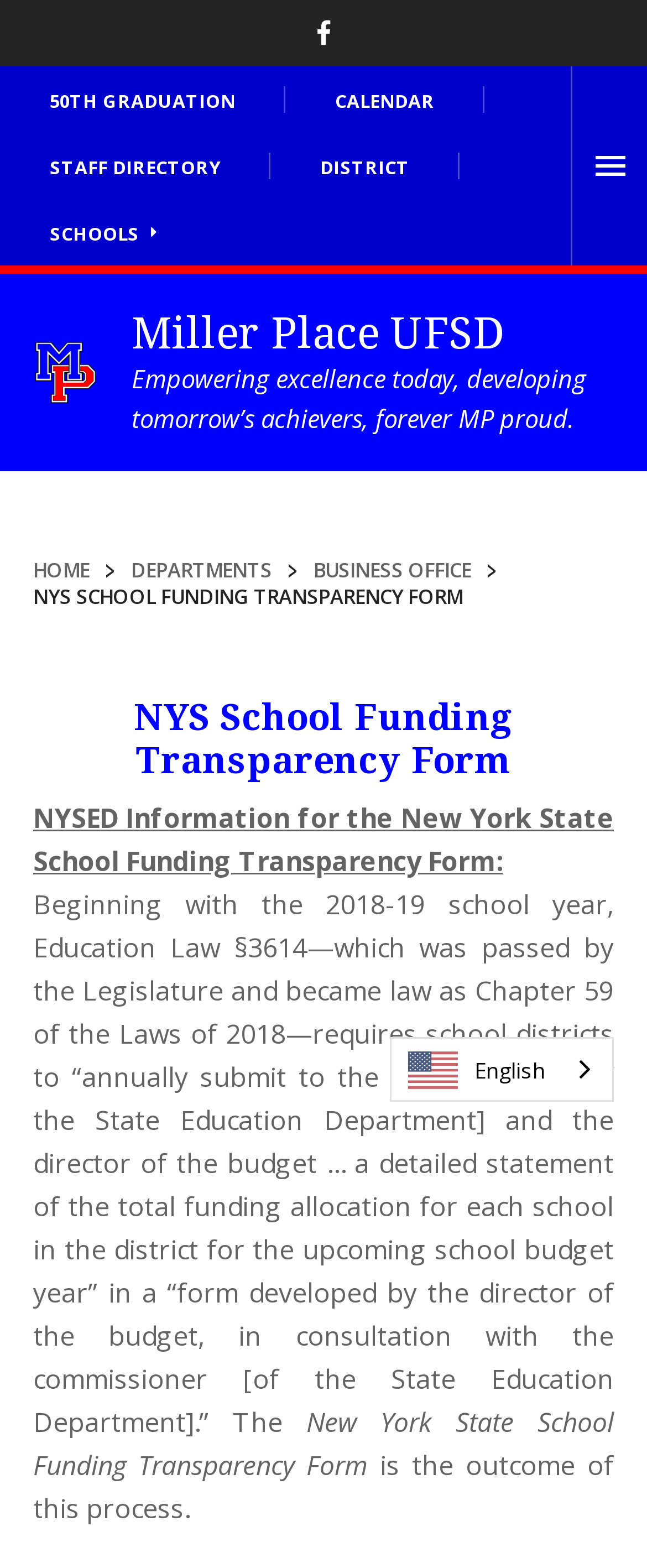Identify the bounding box for the UI element that is described as follows: "Calendar".

[0.441, 0.042, 0.749, 0.085]